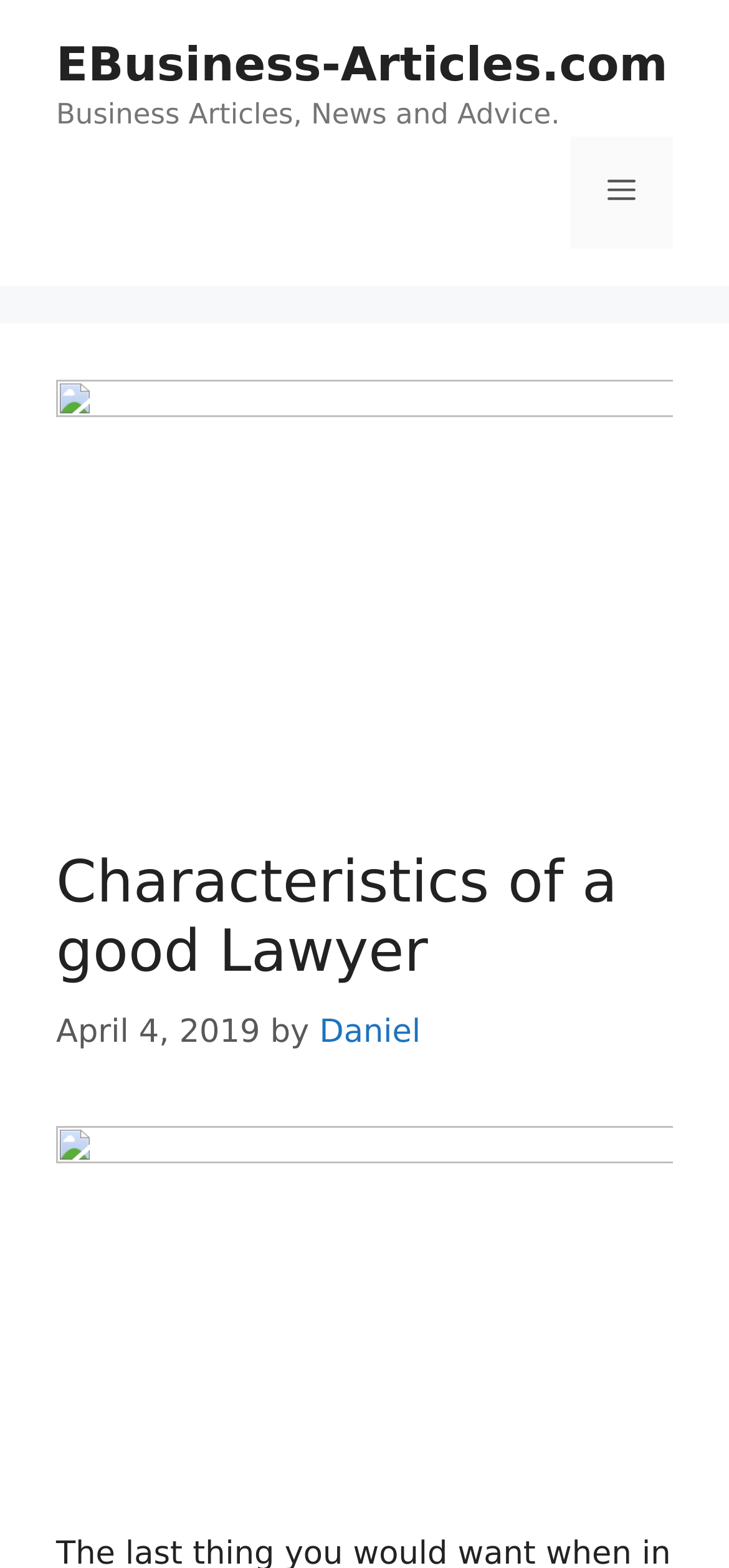From the image, can you give a detailed response to the question below:
When was the current article published?

I determined the publication date by looking at the section below the main heading, where it says 'April 4, 2019'.